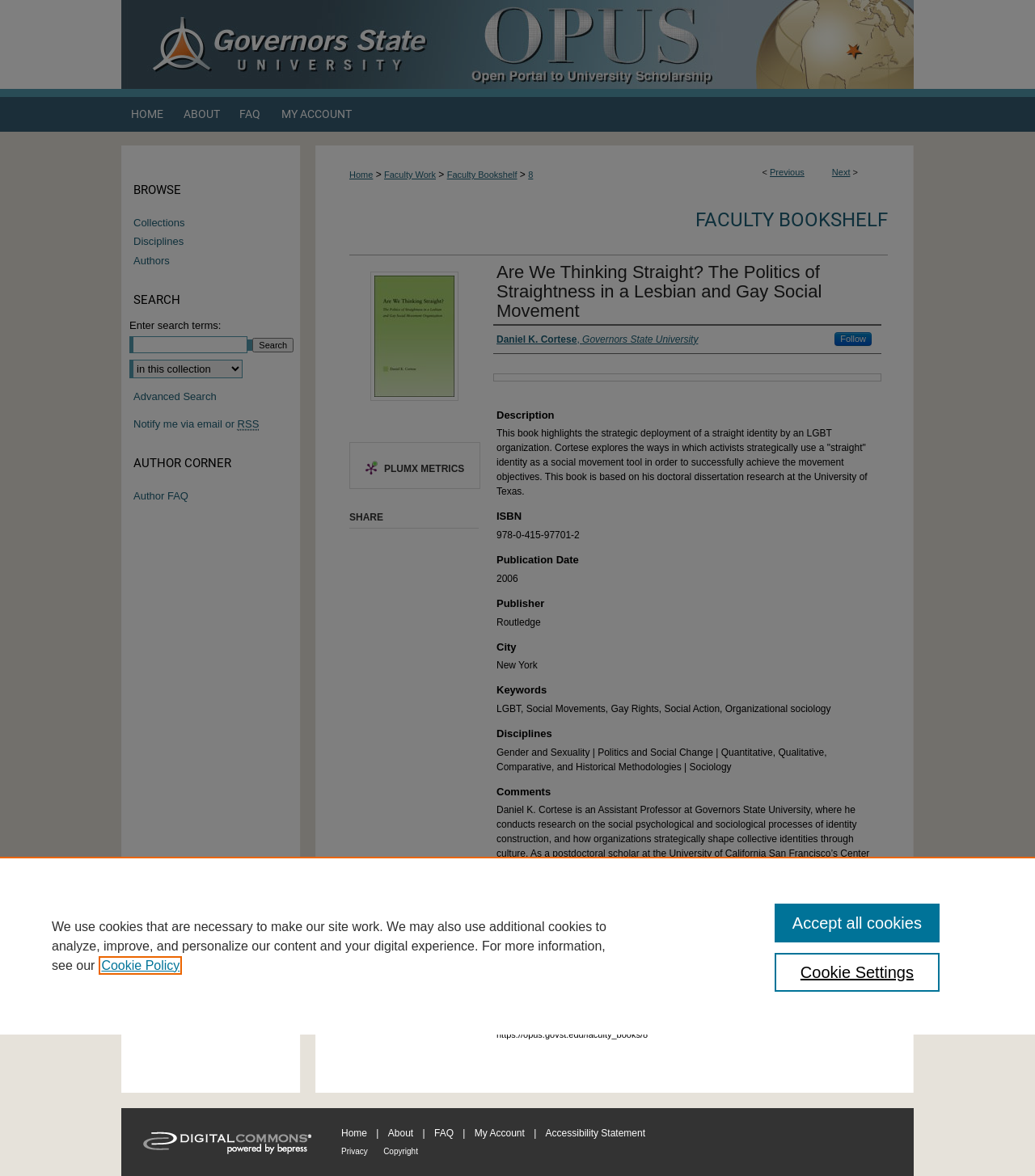Identify the bounding box of the UI element described as follows: "Accessibility Statement". Provide the coordinates as four float numbers in the range of 0 to 1 [left, top, right, bottom].

[0.527, 0.959, 0.623, 0.968]